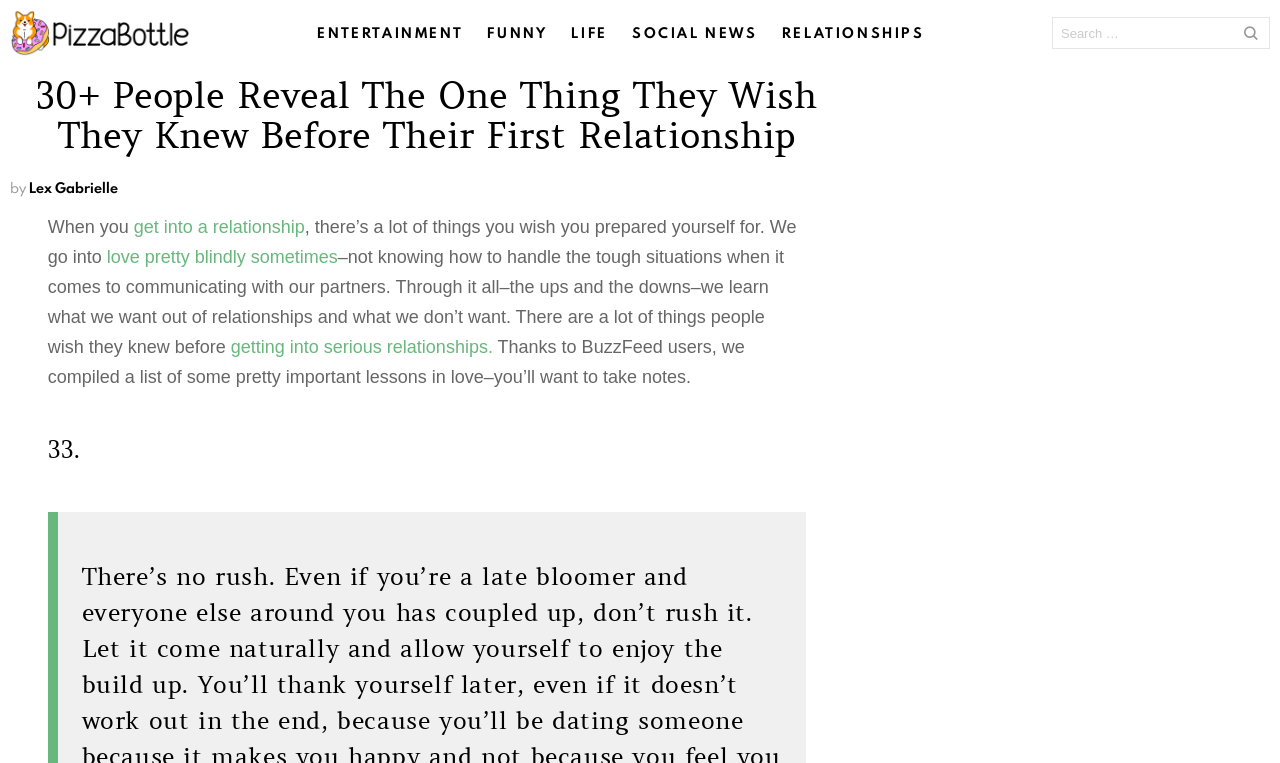Please look at the image and answer the question with a detailed explanation: What is the purpose of the search box?

I determined the purpose of the search box by looking at its location and the text 'SEARCH FOR:' next to it. The search box is likely intended for users to search for specific content on the website.